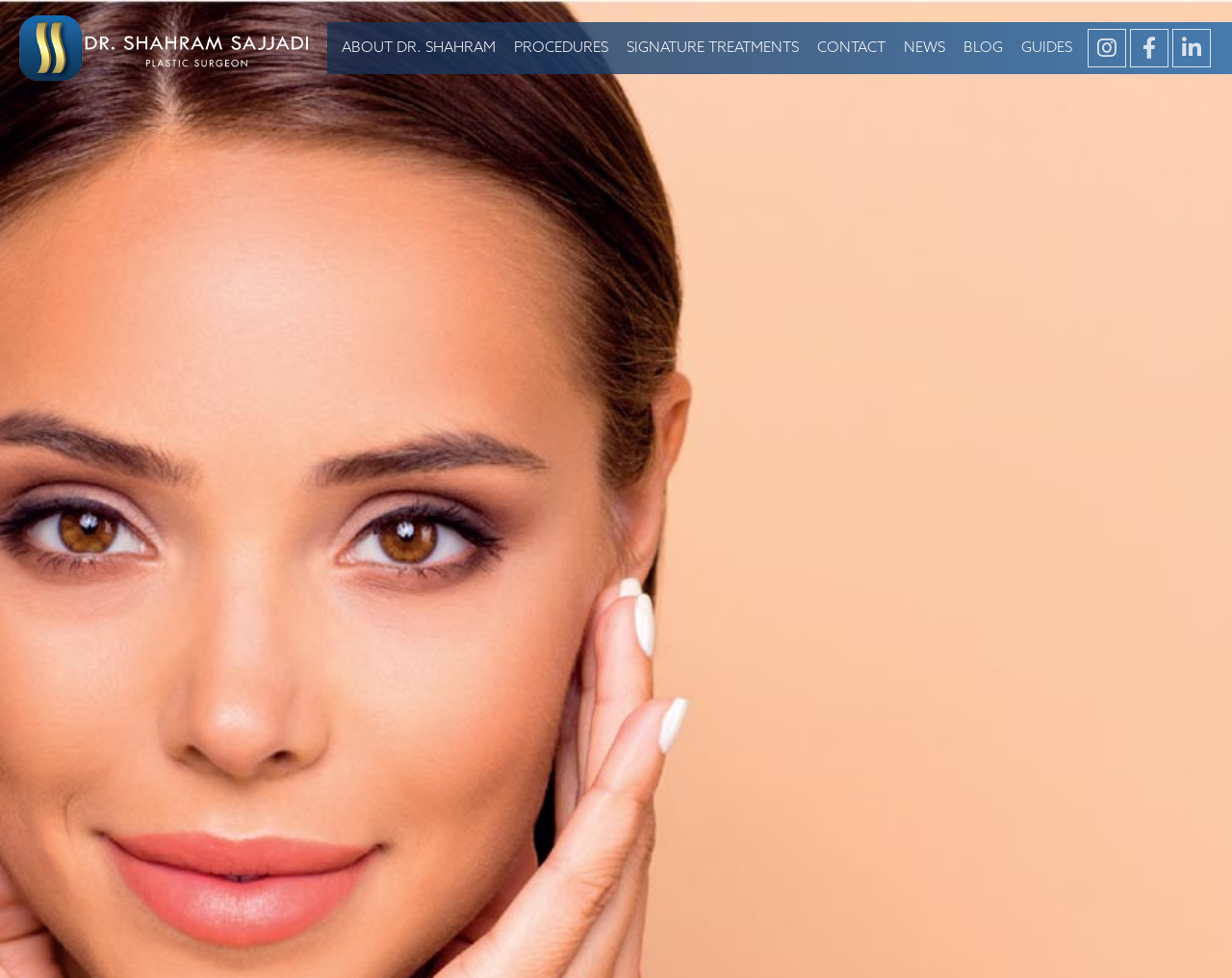What is the last link in the navigation menu?
Utilize the image to construct a detailed and well-explained answer.

I found the last link in the navigation menu by looking at the links in the webpage, which are arranged in a horizontal menu bar, and the last link is 'GUIDES'.